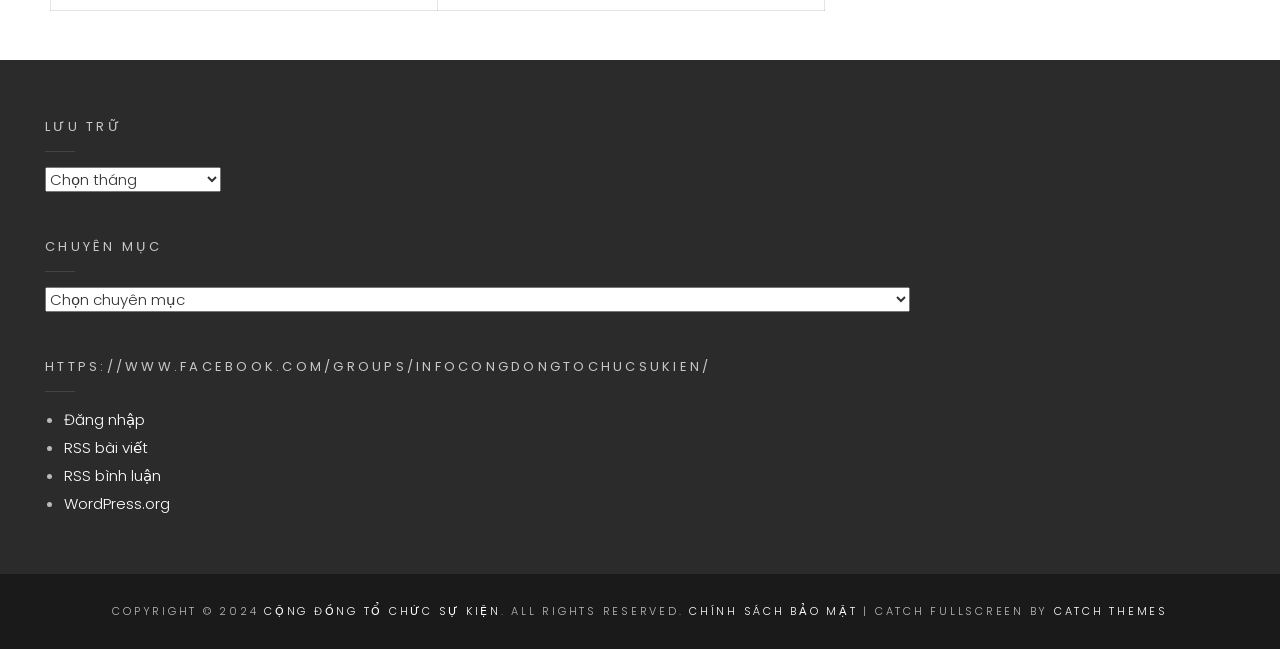Could you find the bounding box coordinates of the clickable area to complete this instruction: "Choose a category"?

[0.035, 0.442, 0.711, 0.481]